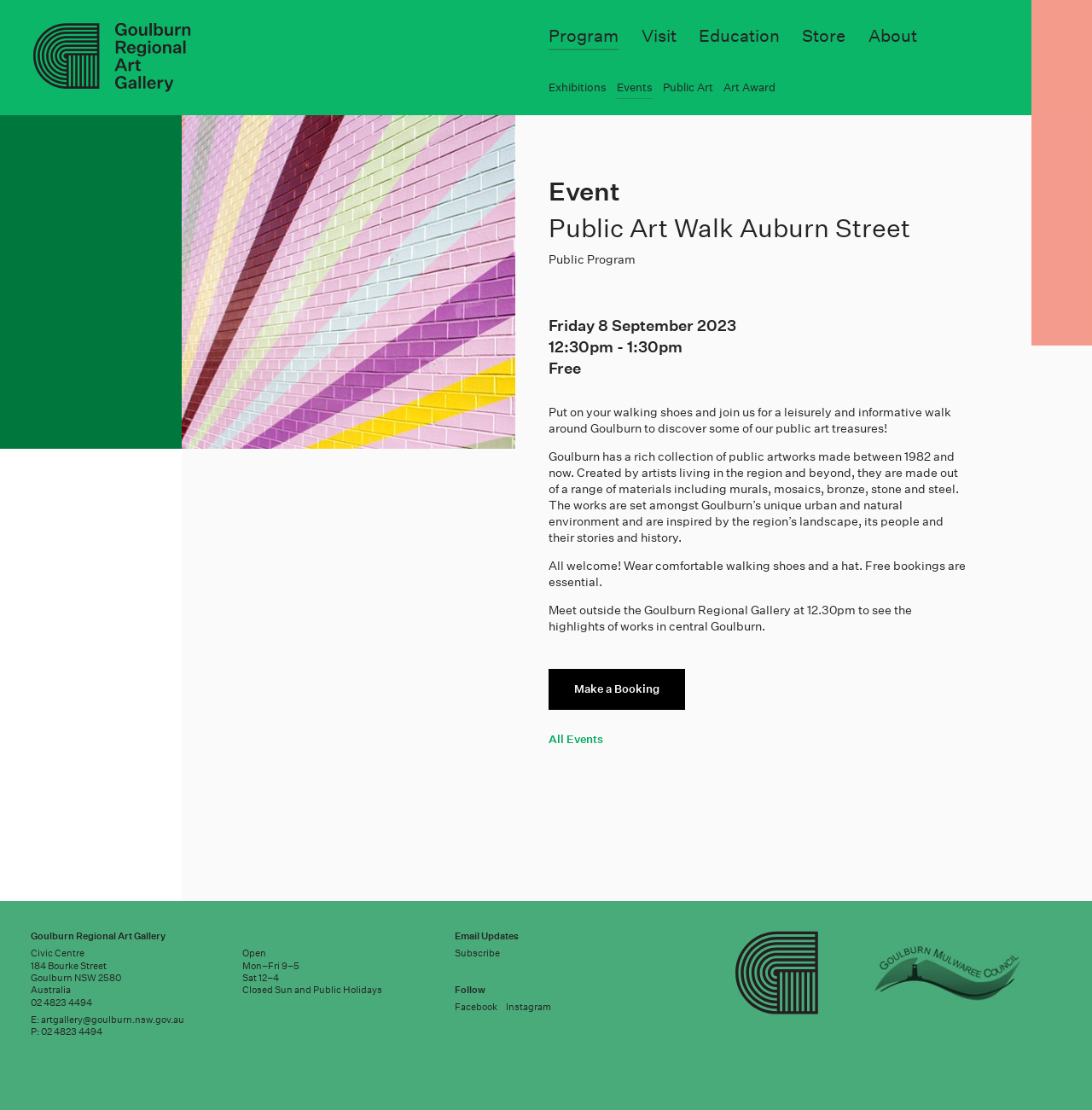Find the bounding box coordinates of the clickable region needed to perform the following instruction: "Contact the gallery via email". The coordinates should be provided as four float numbers between 0 and 1, i.e., [left, top, right, bottom].

[0.037, 0.913, 0.168, 0.924]